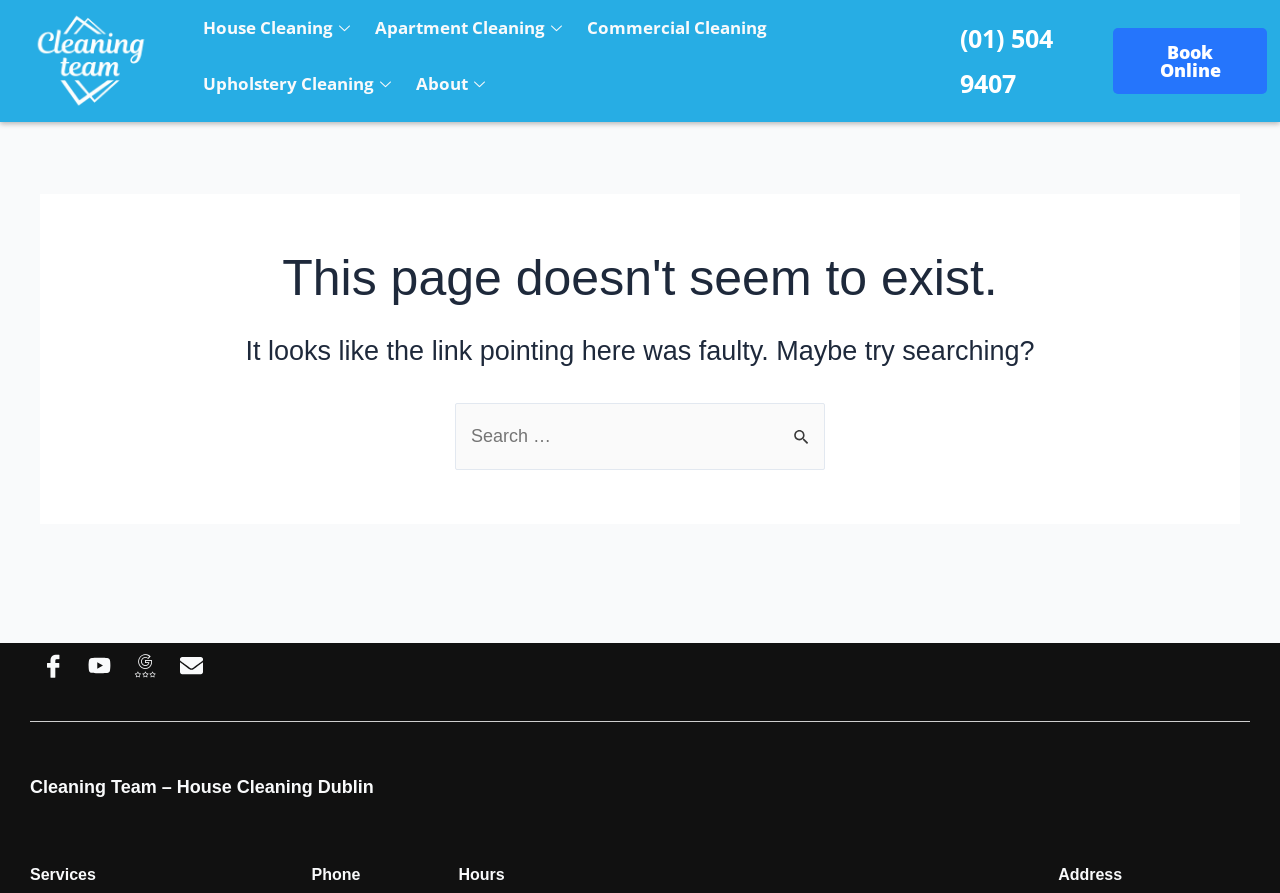Locate the bounding box coordinates of the area that needs to be clicked to fulfill the following instruction: "Book Online". The coordinates should be in the format of four float numbers between 0 and 1, namely [left, top, right, bottom].

[0.87, 0.031, 0.99, 0.105]